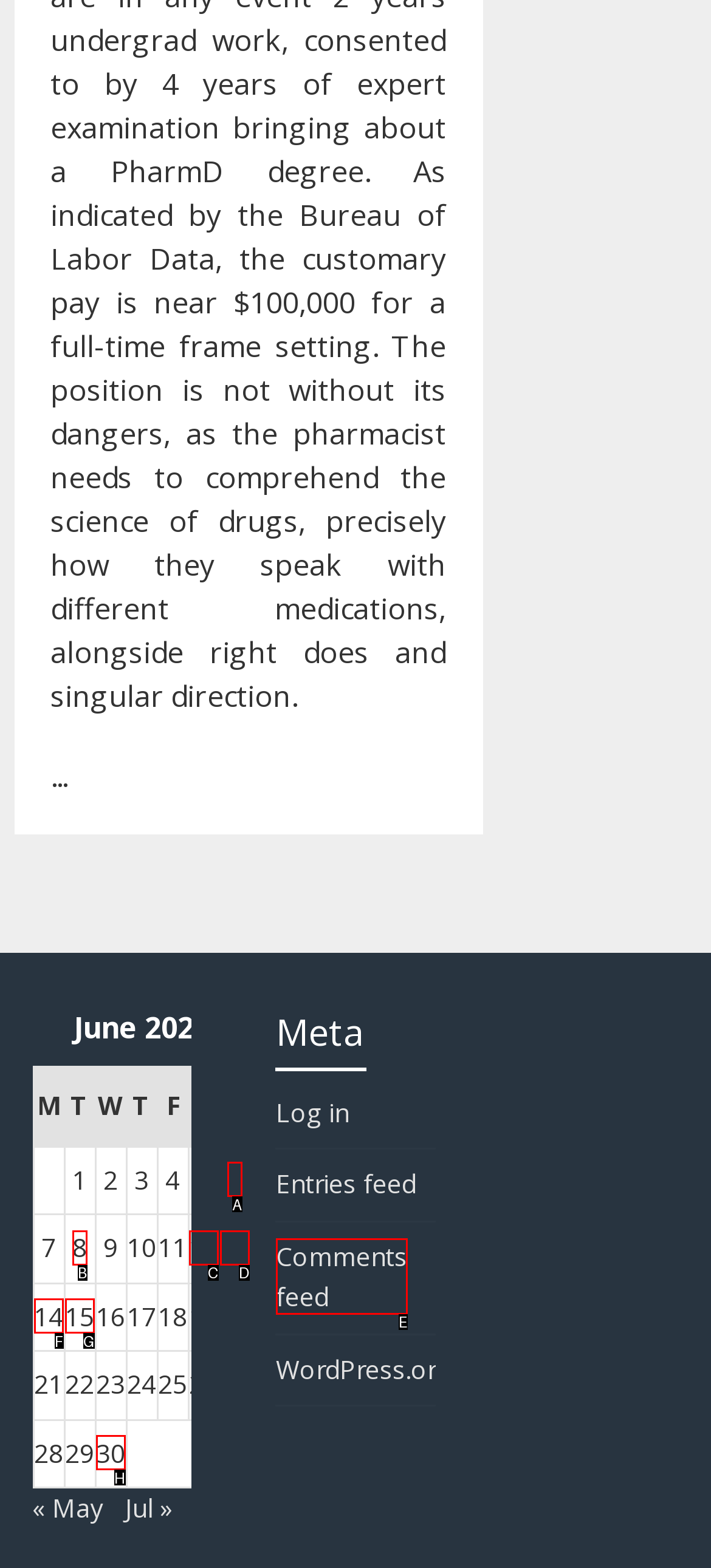Tell me which one HTML element best matches the description: 30
Answer with the option's letter from the given choices directly.

H